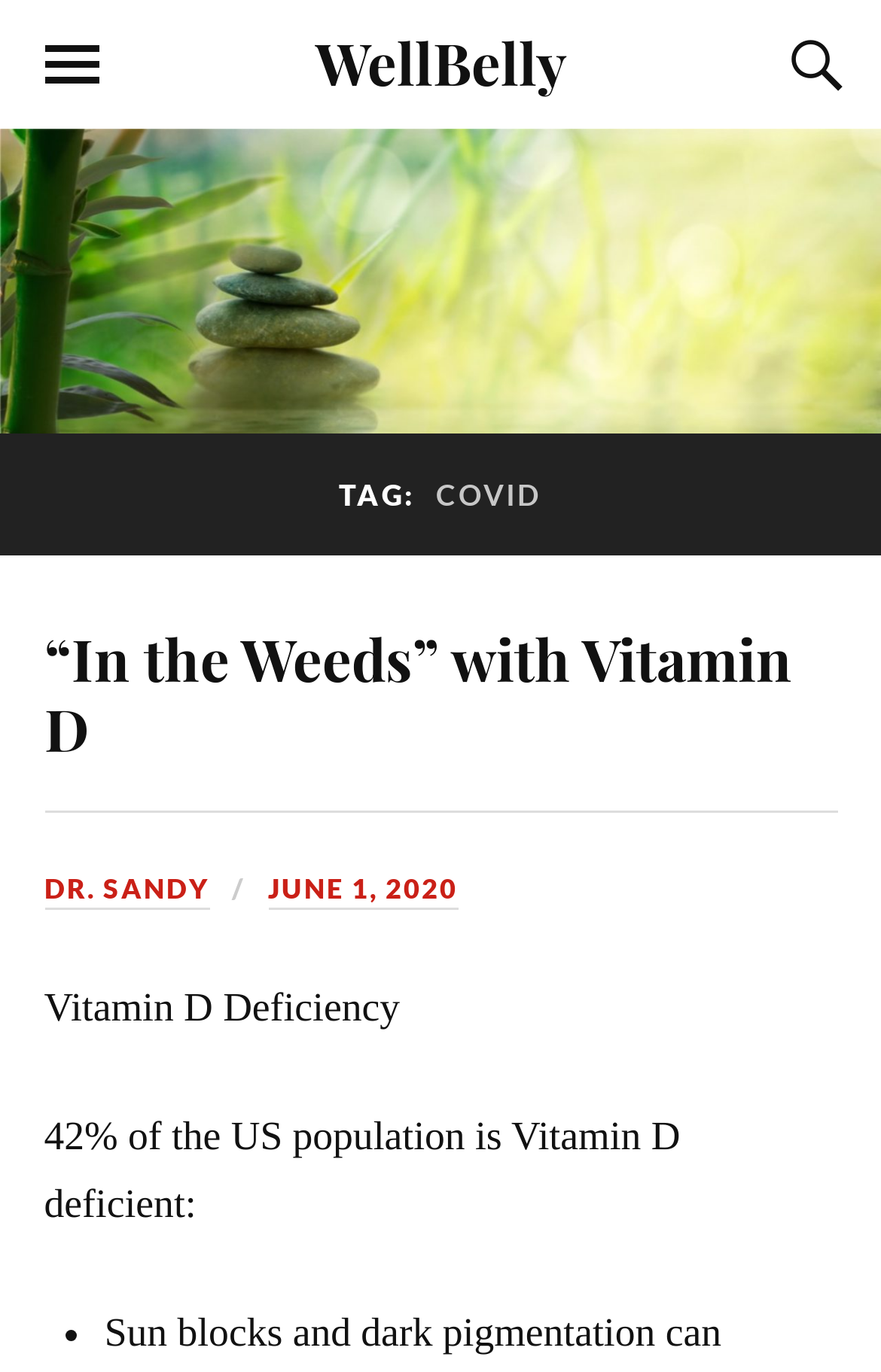Who is the author of the article?
Based on the screenshot, give a detailed explanation to answer the question.

The author of the article is DR. SANDY, which is mentioned as a link on the webpage.